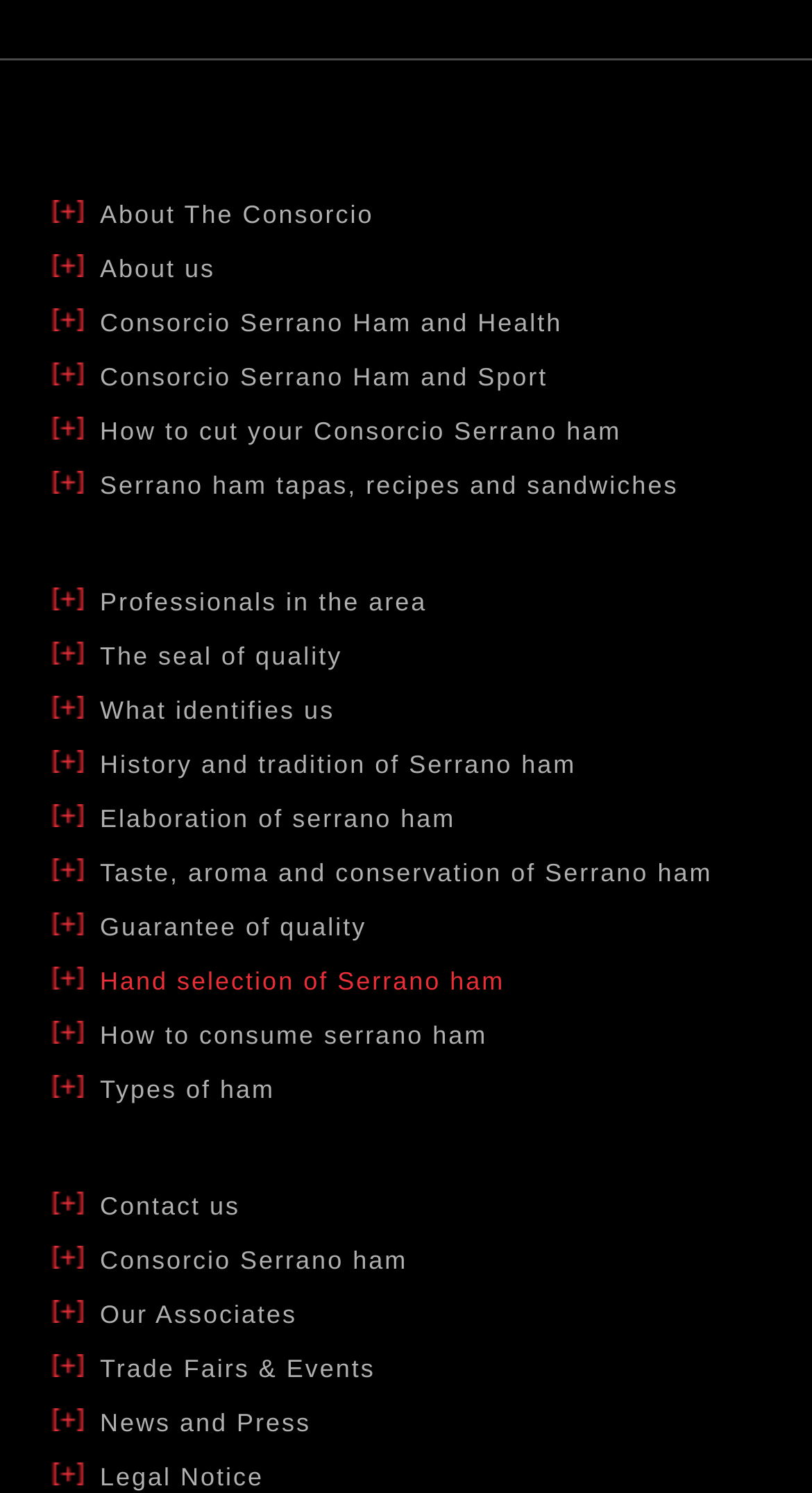What is the main topic of this website?
Deliver a detailed and extensive answer to the question.

Based on the links provided on the webpage, it appears that the main topic of this website is Serrano ham, as there are multiple links related to its history, production, and consumption.